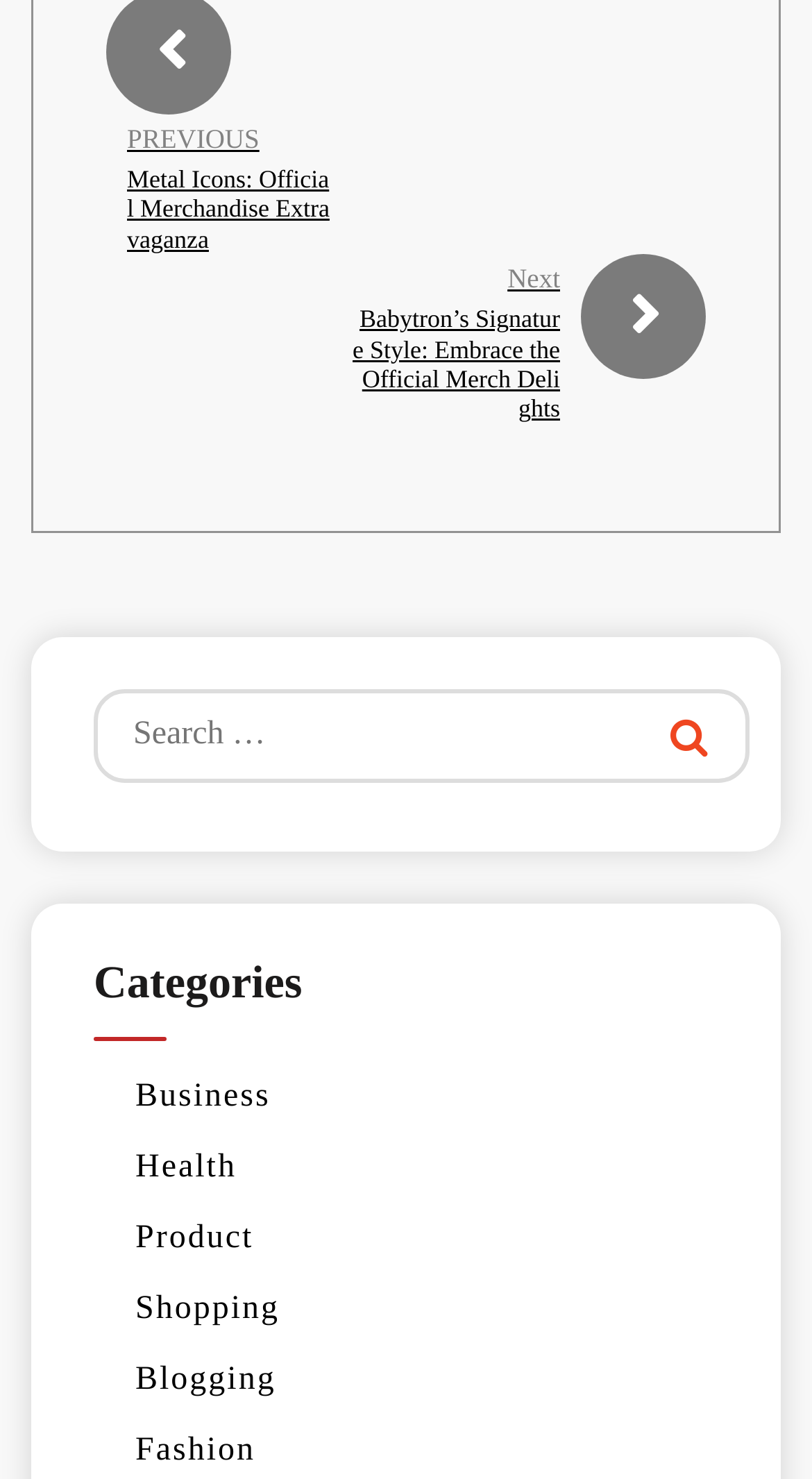What is the purpose of the search box?
Answer the question with a detailed and thorough explanation.

The search box is located at the top of the webpage, accompanied by a label 'Search for:' and a button 'Search'. This suggests that the search box is intended for users to search for specific merchandise or products on the website.